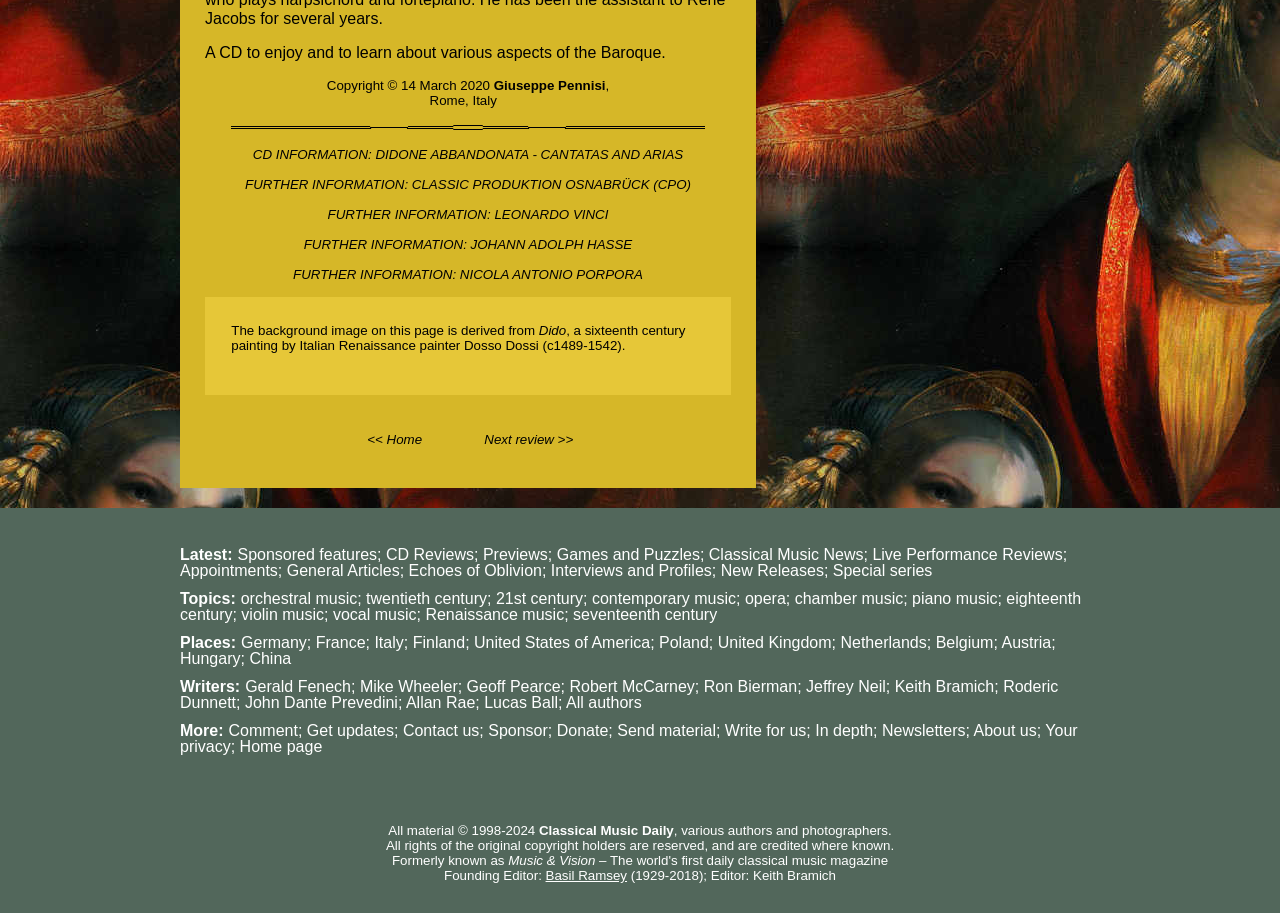Respond to the following question with a brief word or phrase:
What is the name of the painter of the sixteenth century painting 'Dido'?

Dosso Dossi